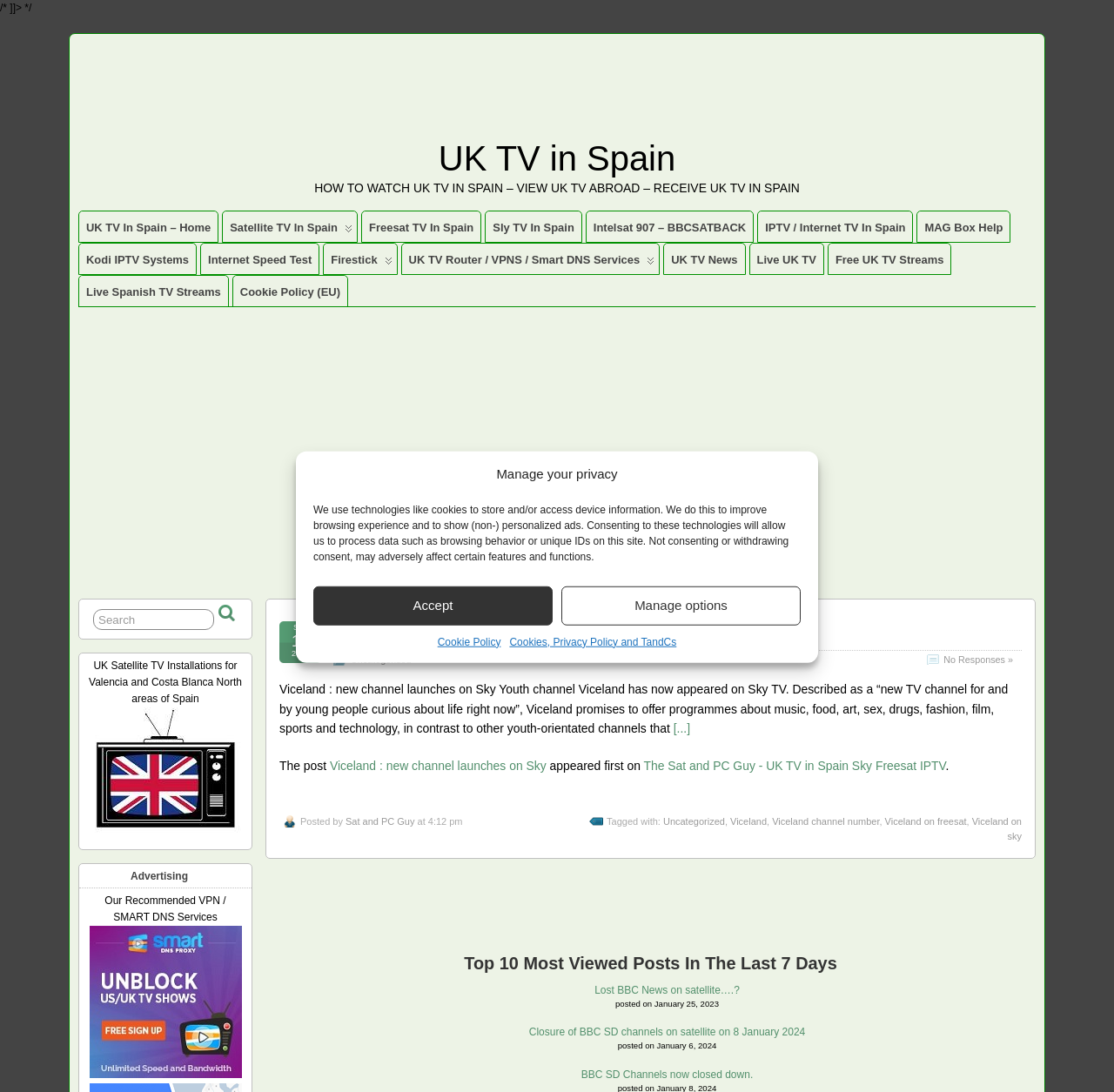What type of content does the website offer?
Give a thorough and detailed response to the question.

The website offers news articles, guides, and resources related to UK TV in Spain, including information about TV channels, installation services, and viewing options.